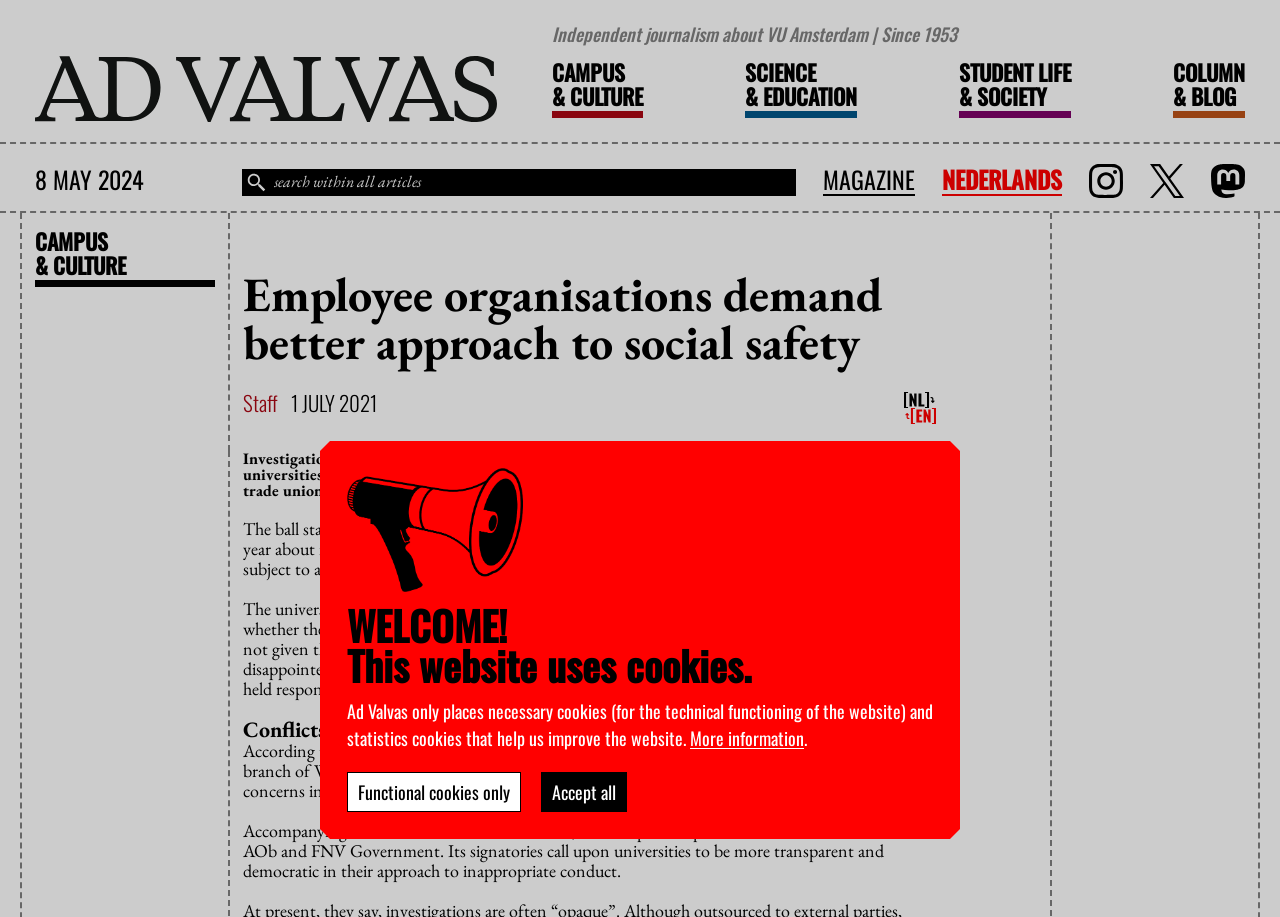Provide the bounding box coordinates of the section that needs to be clicked to accomplish the following instruction: "View the article published last year about inappropriate conduct at VU Amsterdam."

[0.473, 0.563, 0.524, 0.588]